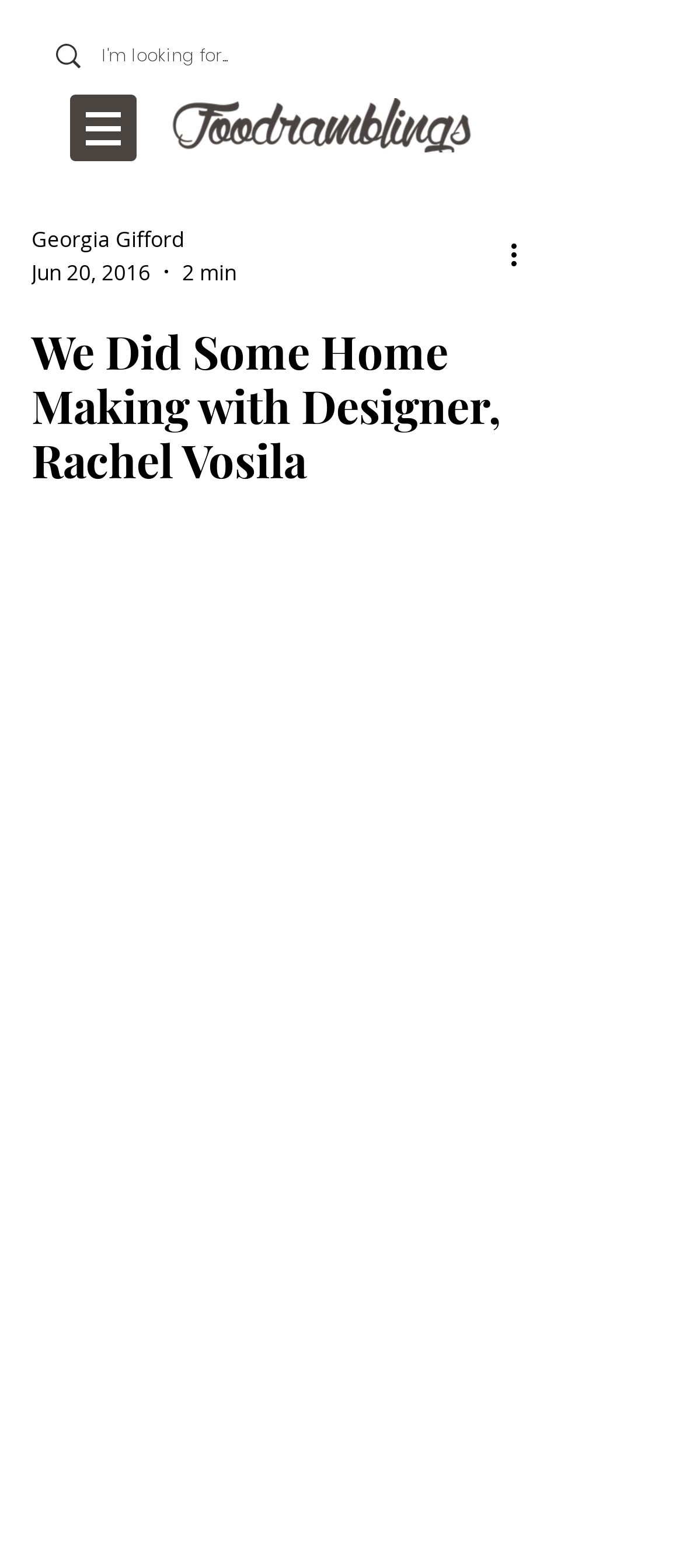Identify the webpage's primary heading and generate its text.

We Did Some Home Making with Designer, Rachel Vosila